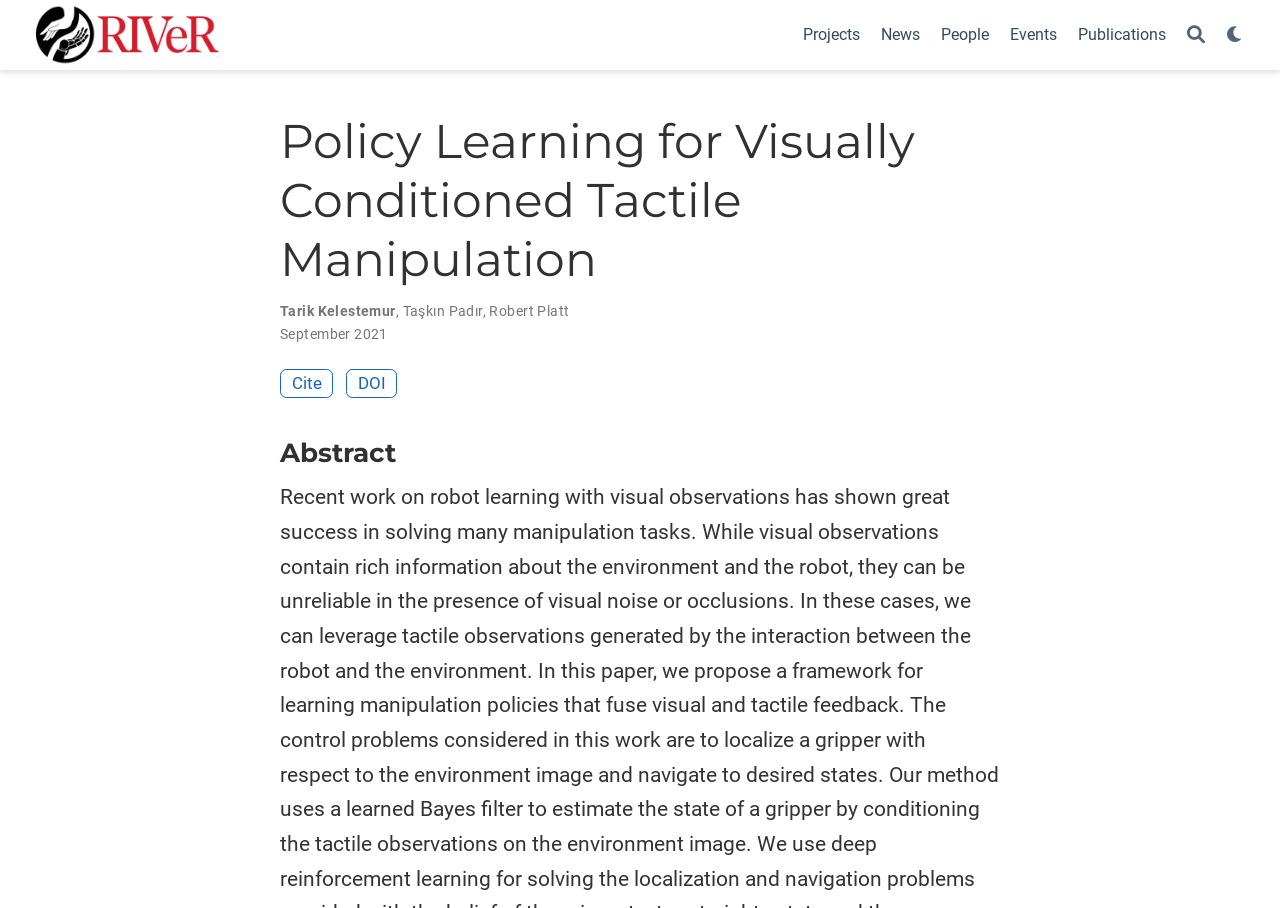Please locate the bounding box coordinates for the element that should be clicked to achieve the following instruction: "visit RIVeR Lab". Ensure the coordinates are given as four float numbers between 0 and 1, i.e., [left, top, right, bottom].

[0.028, 0.0, 0.212, 0.077]